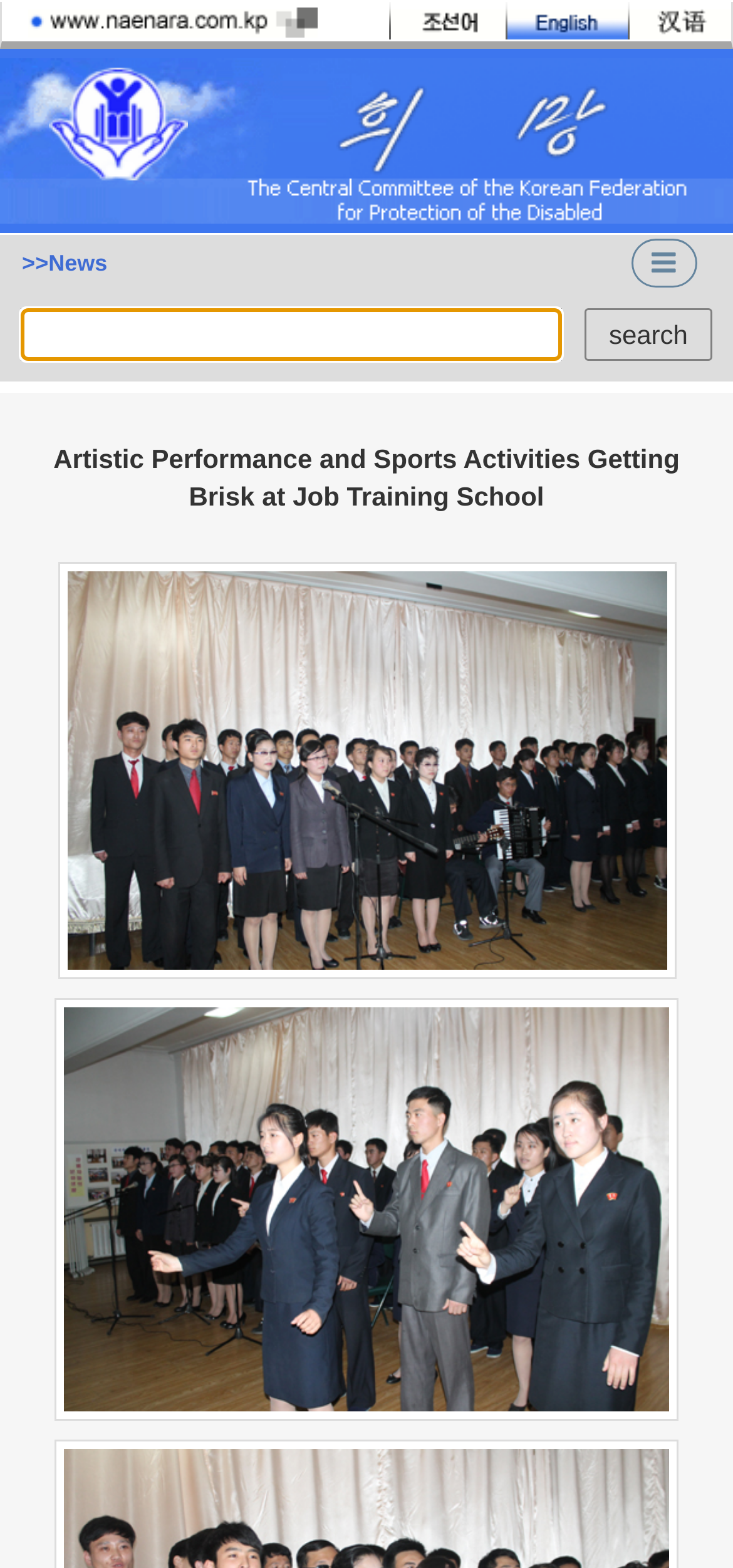Summarize the webpage comprehensively, mentioning all visible components.

The webpage is the homepage of KFPD, featuring a prominent header section at the top with five small images aligned horizontally, taking up most of the width. Below these images, there is a larger image positioned to the left, followed by a ">>News" heading. 

To the right of the ">>News" heading, there is a link with a search icon. Below this section, there is a long textbox that spans most of the width, accompanied by a "search" button to its right. 

The main content of the page is a news article with the title "Artistic Performance and Sports Activities Getting Brisk at Job Training School", positioned below the search textbox. The article is accompanied by two images, one above the other, taking up most of the width. The top image is smaller, while the bottom image is larger and takes up more vertical space.